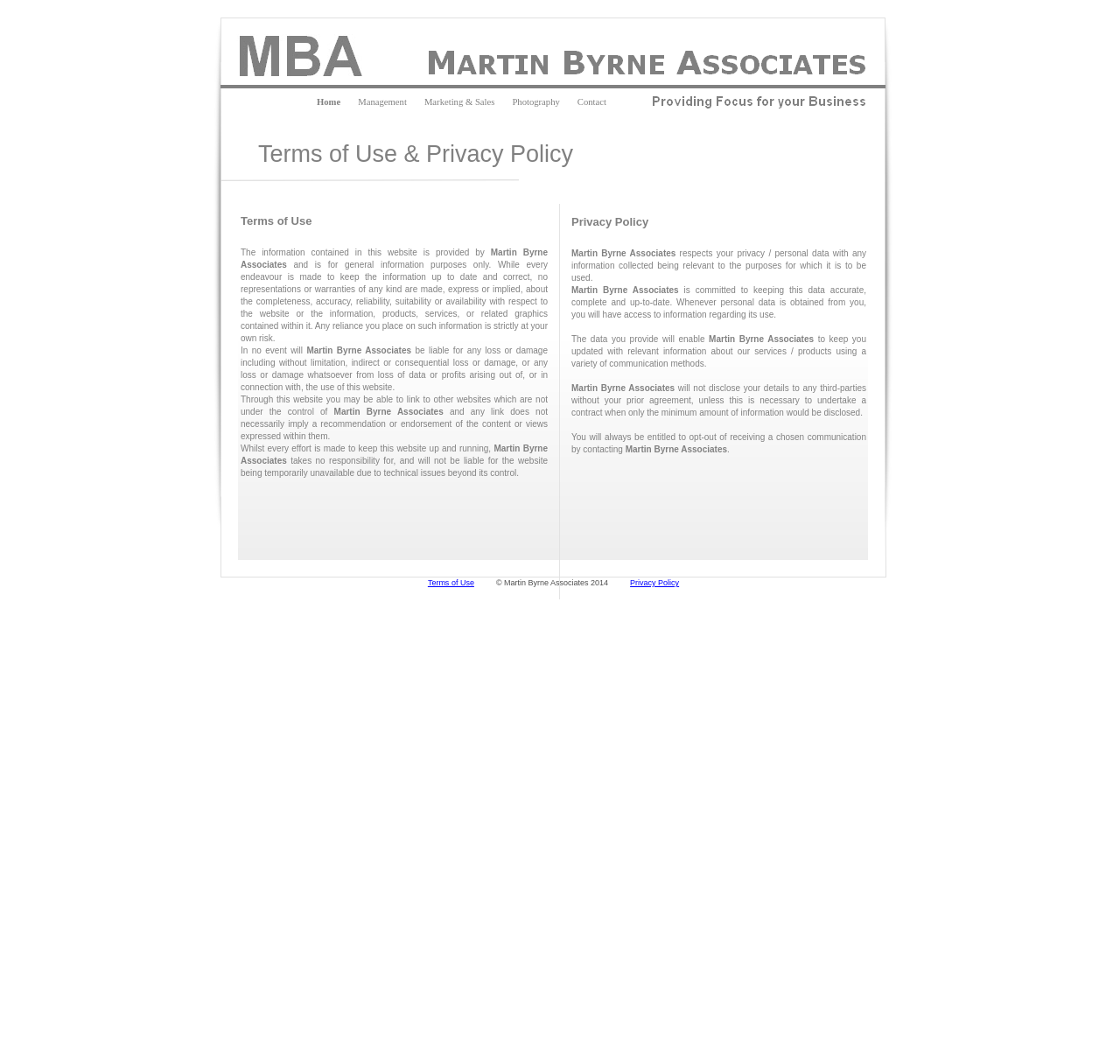Identify the coordinates of the bounding box for the element that must be clicked to accomplish the instruction: "Click Terms of Use".

[0.382, 0.544, 0.423, 0.552]